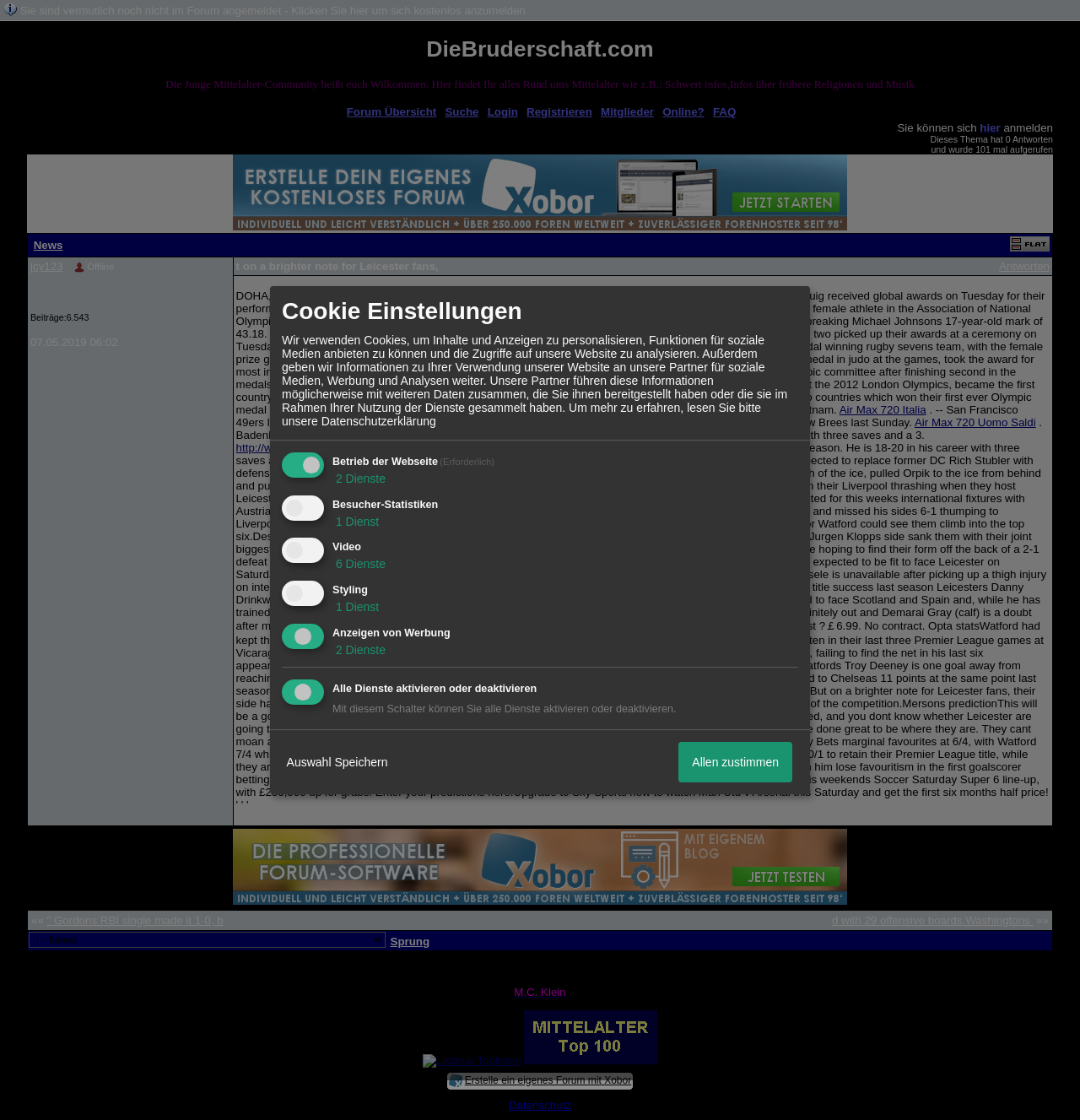Articulate a complete and detailed caption of the webpage elements.

The webpage appears to be a forum or discussion board with various sections and features. At the top, there is a heading "DieBruderschaft.com" and a brief description of the community. Below this, there is a table with links to different sections of the forum, including "Forum Übersicht", "Suche", "Login", "Registrieren", "Mitglieder", "Online?", and "FAQ".

In the main content area, there are several sections. The first section has a heading "News" and contains a table with two rows. The first row has a link to a news article titled "t on a brighter note for Leicester fans," and the second row has a brief description of the article.

The second section has a heading "Erstelle dein eigenes Forum mit Xobor" and contains an image and a link to create a forum. Below this, there is a table with several rows, each containing a link to a different news article or topic.

The third section has a heading "Mittelalter Top 100" and contains a link to a top 100 list related to the Middle Ages. Below this, there is a table with several rows, each containing a link to a different topic or discussion.

The webpage also has a section with a heading "Sie können sich hier anmelden" and contains a link to register for the forum. There is also a section with a heading "Dieses Thema hat 0 Antworten und wurde 101 mal aufgerufen" and contains information about a specific topic or discussion.

Overall, the webpage appears to be a forum or discussion board with various sections and features, including news, topics, and links to create a forum or register for the community.